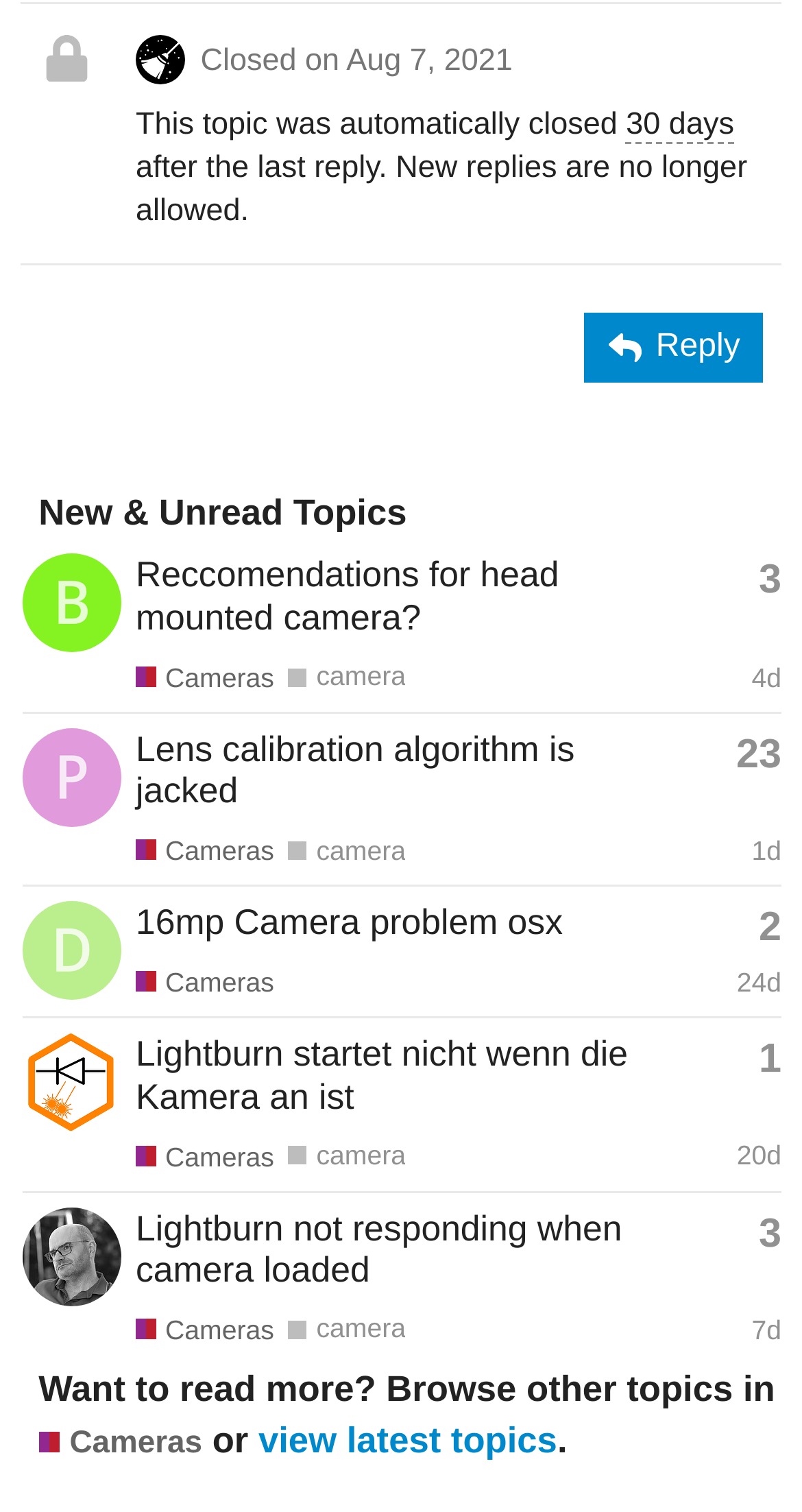How many replies does the second topic have?
Give a one-word or short phrase answer based on the image.

23